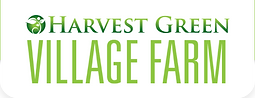What is the farm's mission?
Using the visual information, respond with a single word or phrase.

Provide quality local food